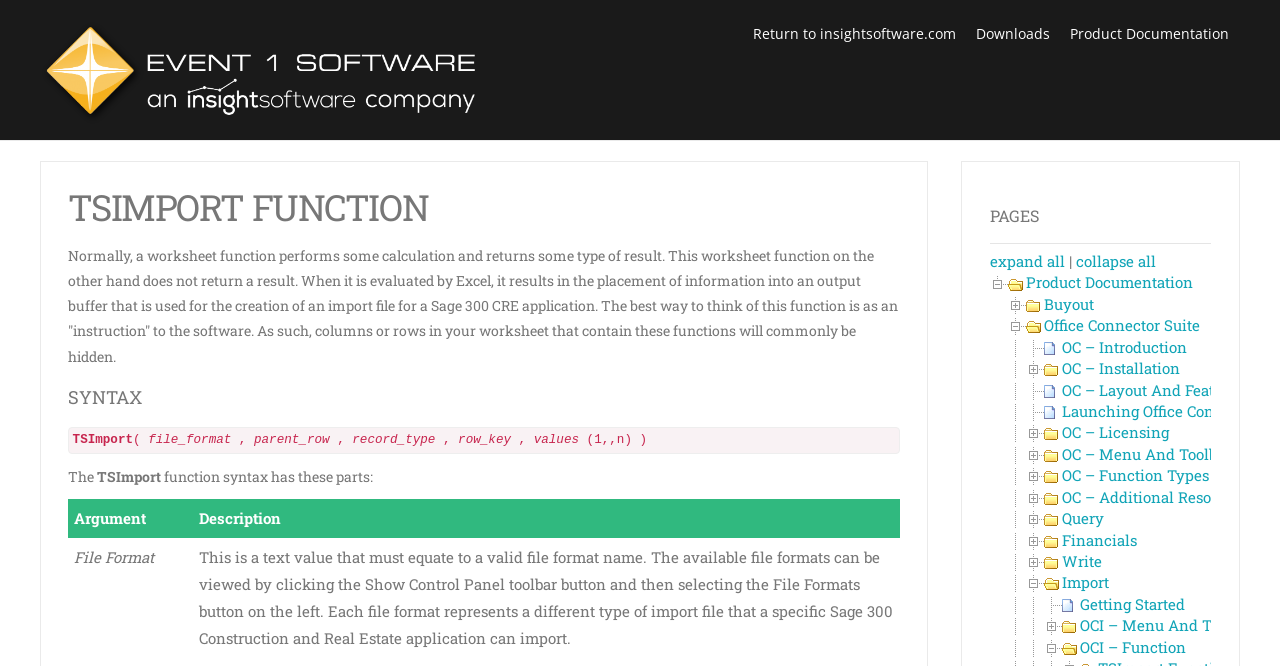Given the description: "Product Documentation", determine the bounding box coordinates of the UI element. The coordinates should be formatted as four float numbers between 0 and 1, [left, top, right, bottom].

[0.828, 0.02, 0.968, 0.08]